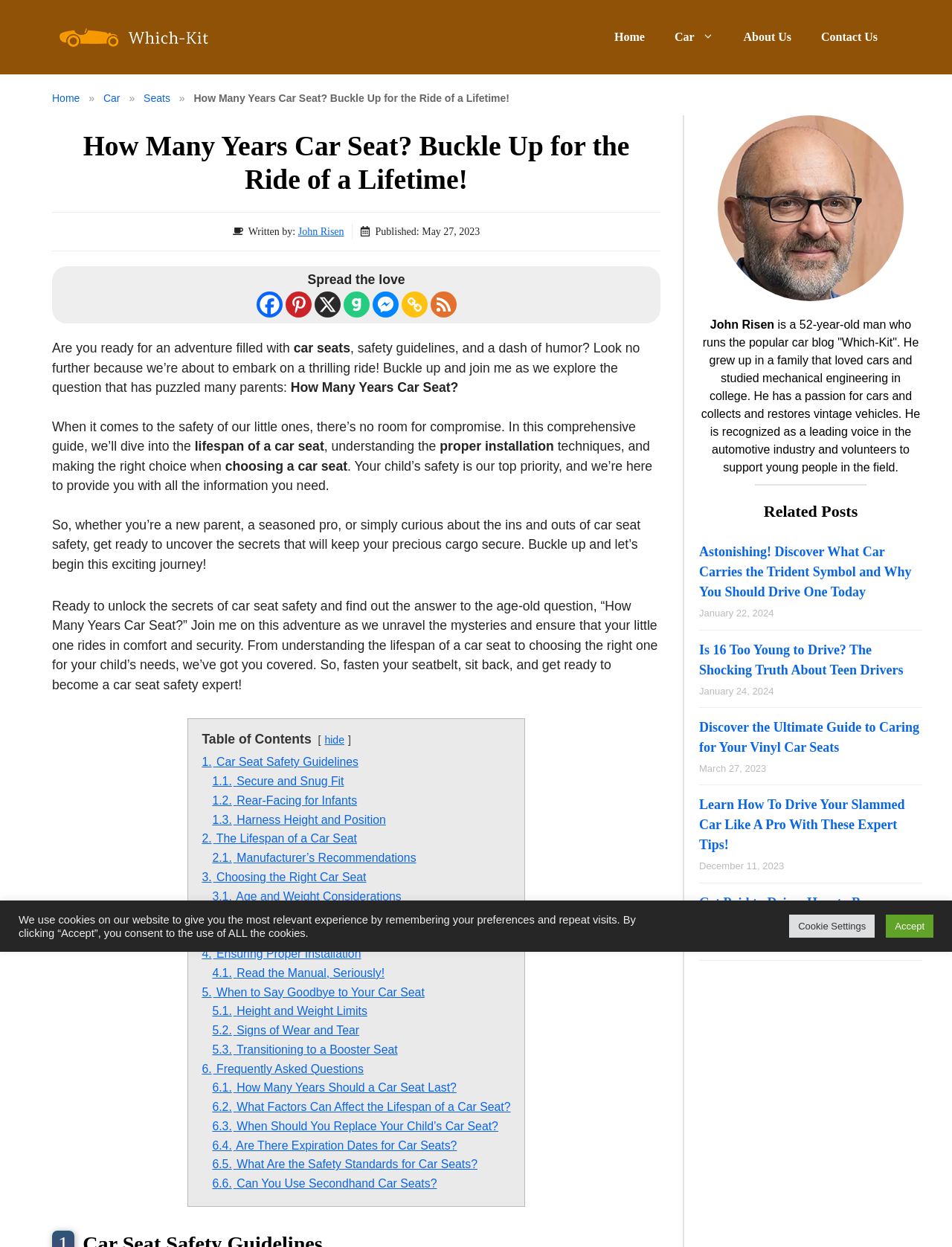Offer a comprehensive description of the webpage’s content and structure.

This webpage is about car seat safety, with a humorous tone. At the top, there is a banner with the site's name, "Which-Kit", and a navigation menu with links to "Home", "Car", "About Us", and "Contact Us". Below the banner, there is a breadcrumbs navigation menu showing the current page's location.

The main content of the page is an article titled "How Many Years Car Seat? Buckle Up for the Ride of a Lifetime!" written by John Risen. The article is divided into sections, each with a heading and a brief summary. The sections include "Car Seat Safety Guidelines", "The Lifespan of a Car Seat", "Choosing the Right Car Seat", "Ensuring Proper Installation", "When to Say Goodbye to Your Car Seat", and "Frequently Asked Questions".

Throughout the article, there are links to other related articles and a table of contents that allows readers to jump to specific sections. There are also social media sharing links and a "Copy Link" button.

On the right side of the page, there is a complementary section with a figure and a brief bio of the author, John Risen. Below that, there is a section titled "Related Posts" with a link to another article.

The overall layout of the page is clean and easy to navigate, with clear headings and concise text. The use of humor and a conversational tone makes the topic of car seat safety more engaging and accessible to readers.